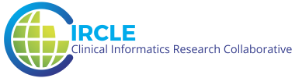What is the significance of the globe design?
Using the image as a reference, give an elaborate response to the question.

The question asks about the significance of the globe design in the logo. According to the caption, the stylized globe design signifies a global approach to clinical informatics.